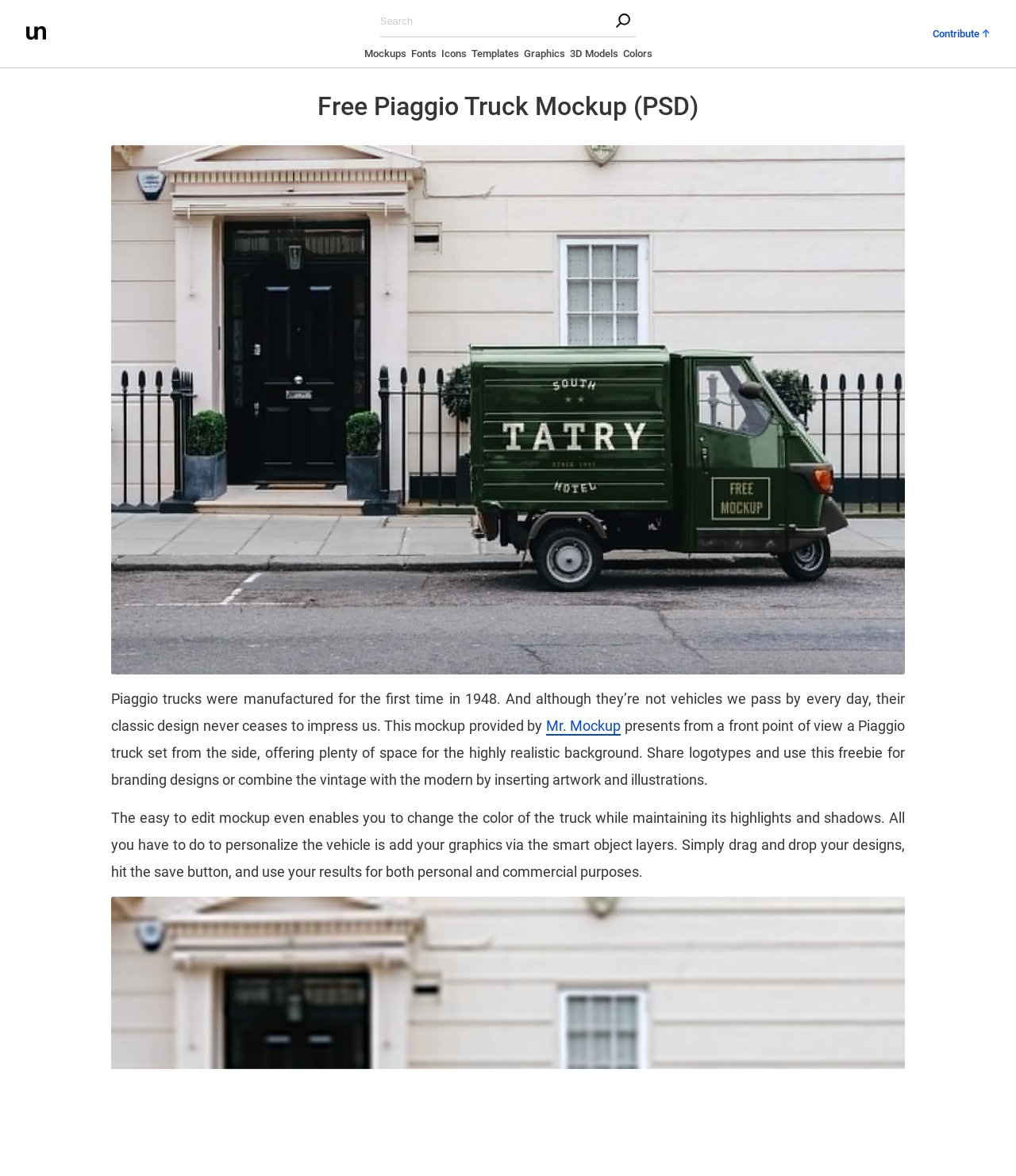Find the bounding box coordinates for the HTML element described as: "Mr. Mockup". The coordinates should consist of four float values between 0 and 1, i.e., [left, top, right, bottom].

[0.537, 0.61, 0.611, 0.625]